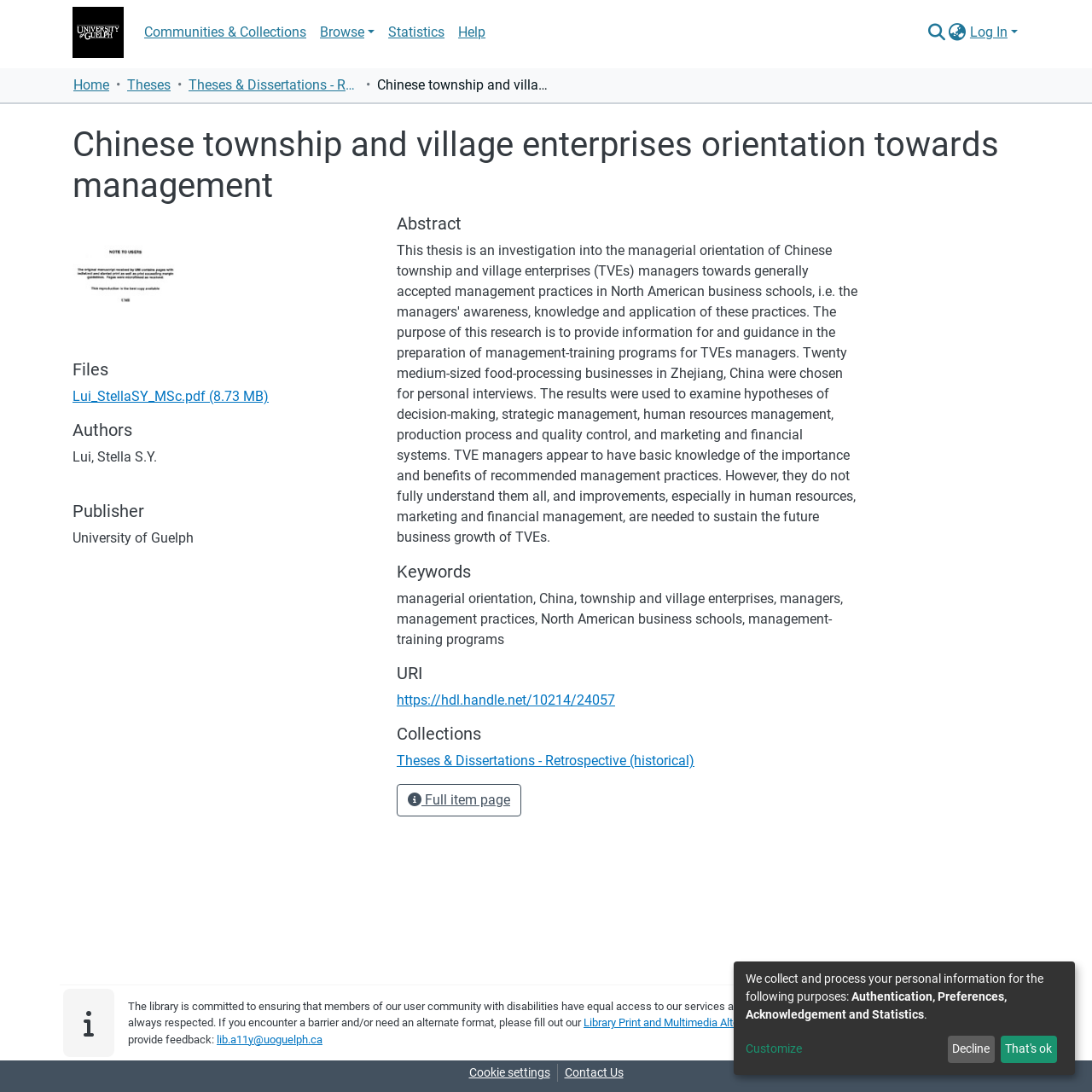What is the purpose of the search box?
Answer the question based on the image using a single word or a brief phrase.

To search the repository